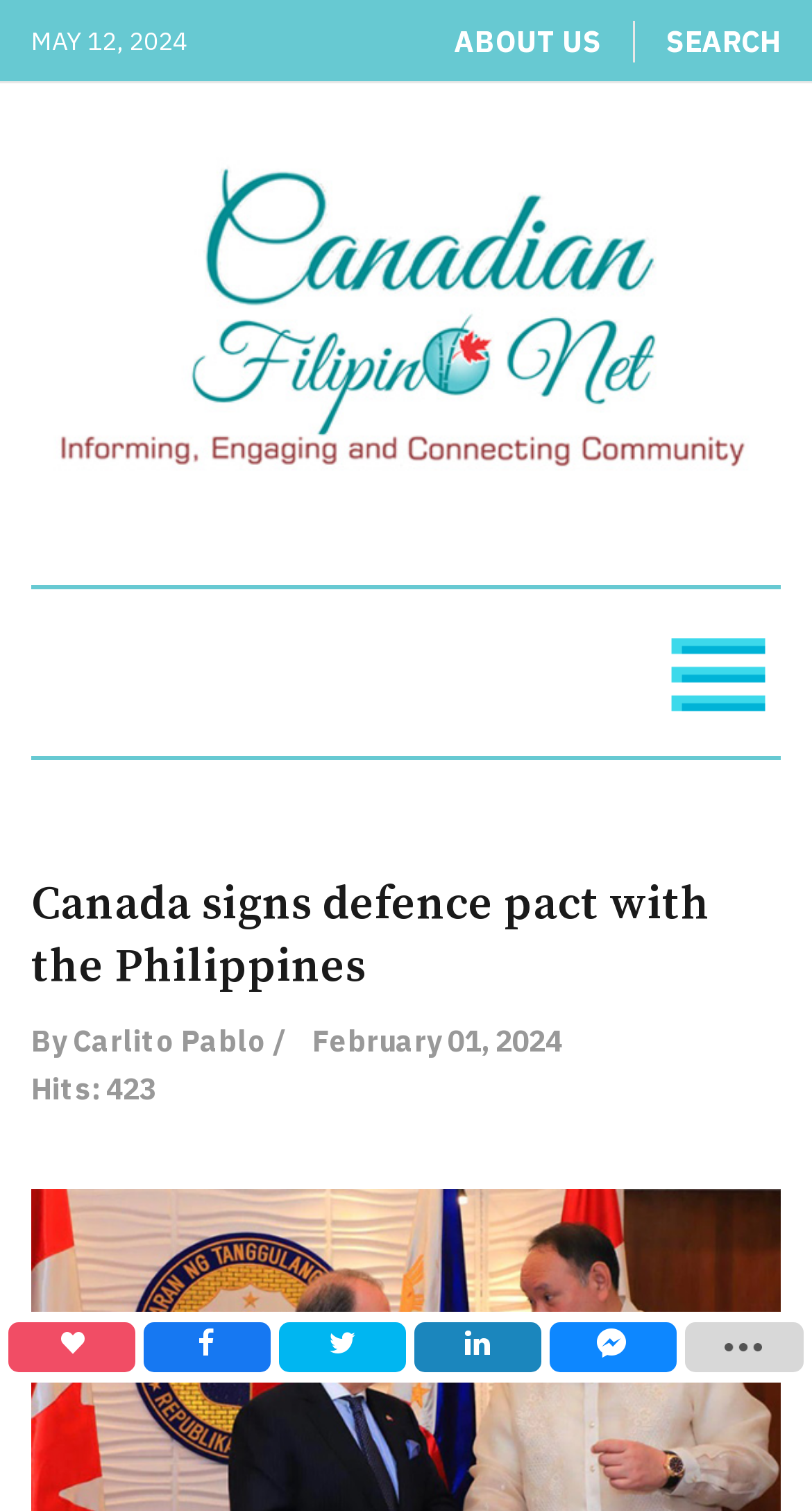Extract the primary heading text from the webpage.

Canada signs defence pact with the Philippines